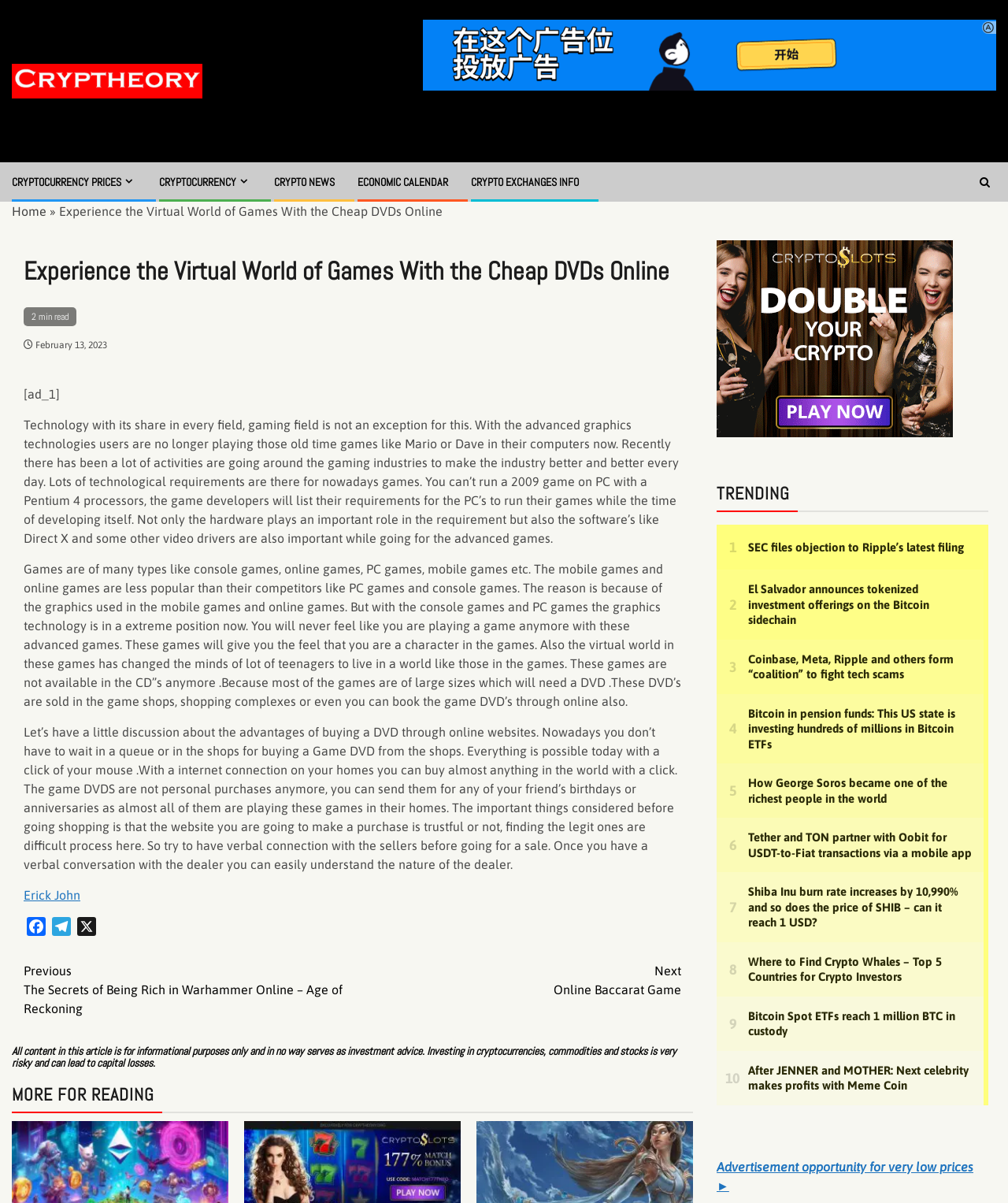Identify the bounding box coordinates of the section to be clicked to complete the task described by the following instruction: "Visit the Facebook page". The coordinates should be four float numbers between 0 and 1, formatted as [left, top, right, bottom].

[0.023, 0.762, 0.048, 0.782]